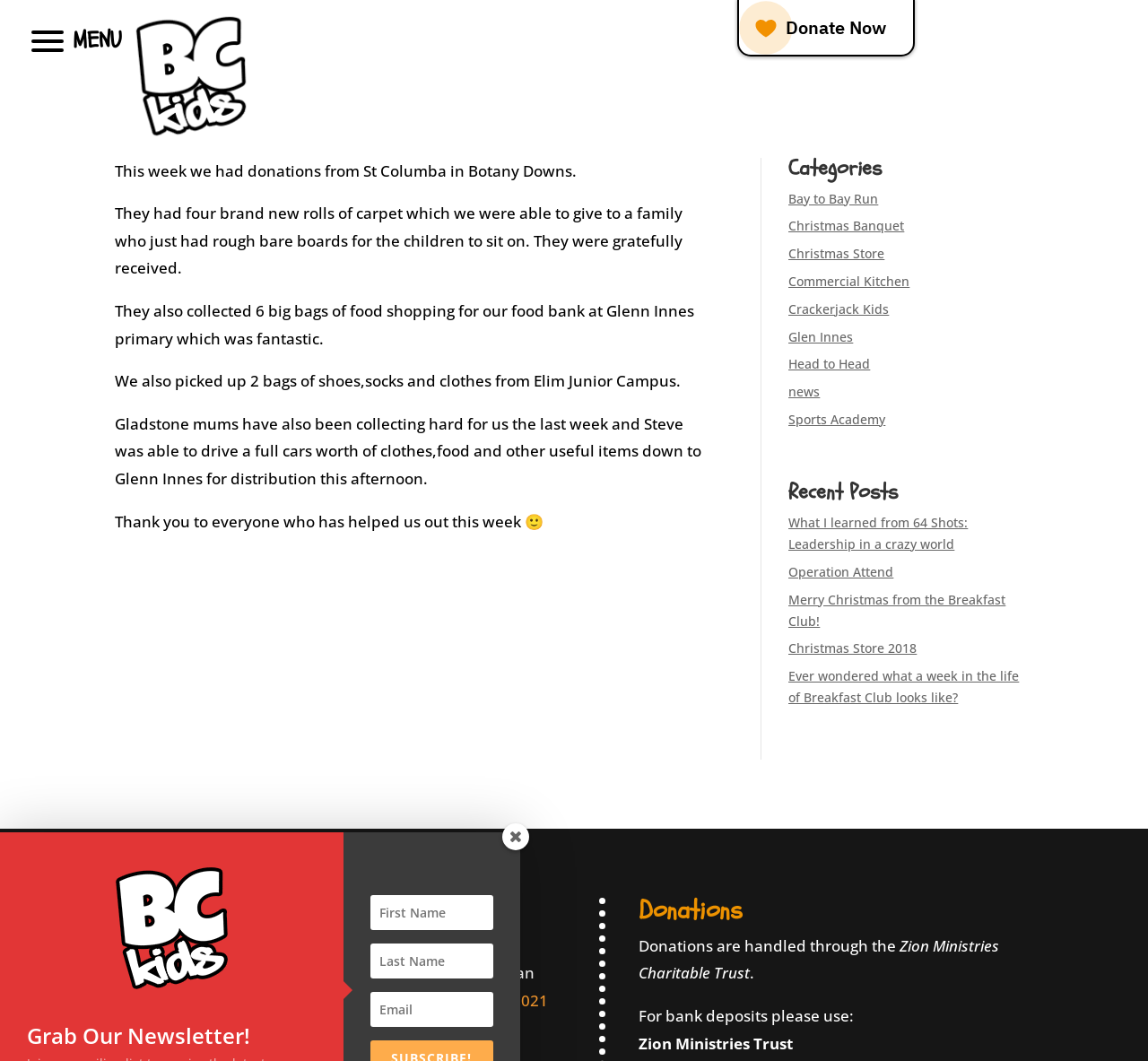Answer the following in one word or a short phrase: 
What type of items were collected by Gladstone mums?

Clothes, food, and other useful items